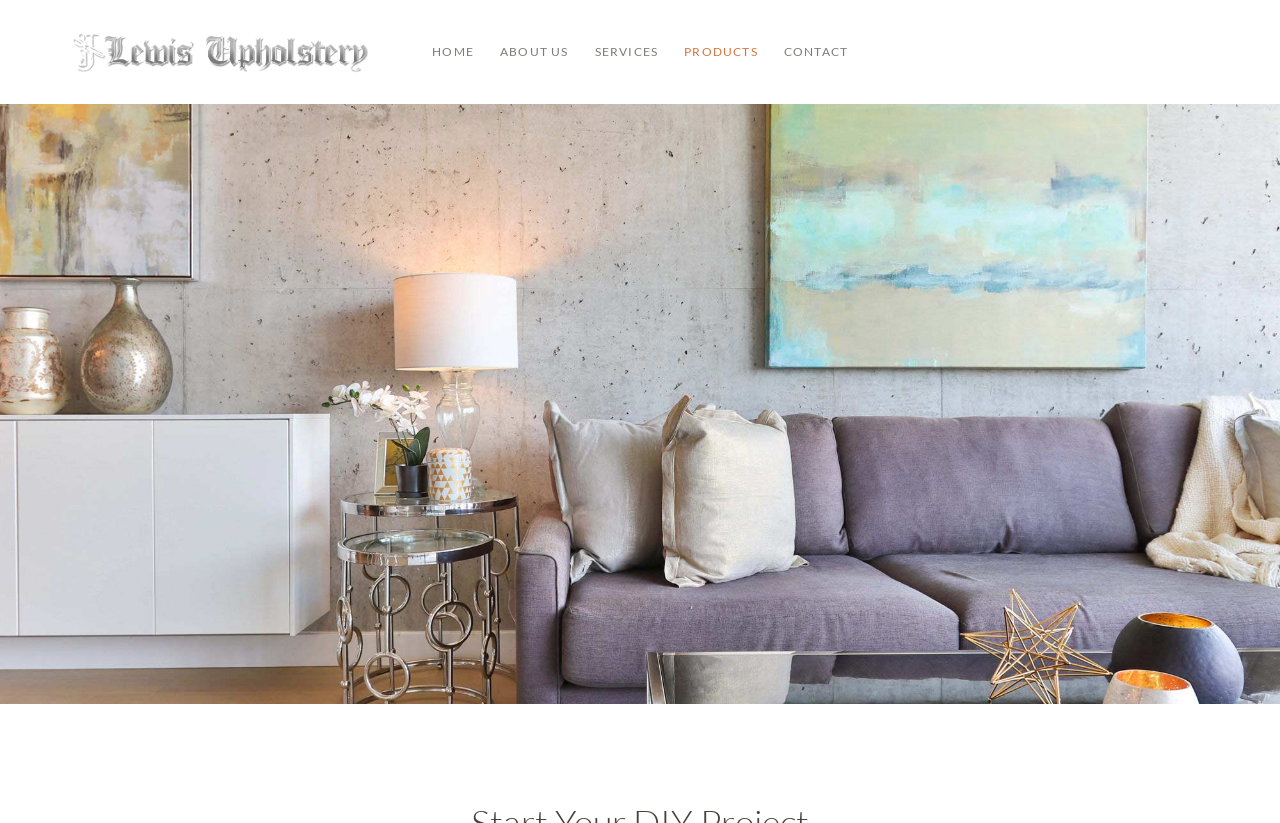Identify and provide the text content of the webpage's primary headline.

Start Your DIY Project